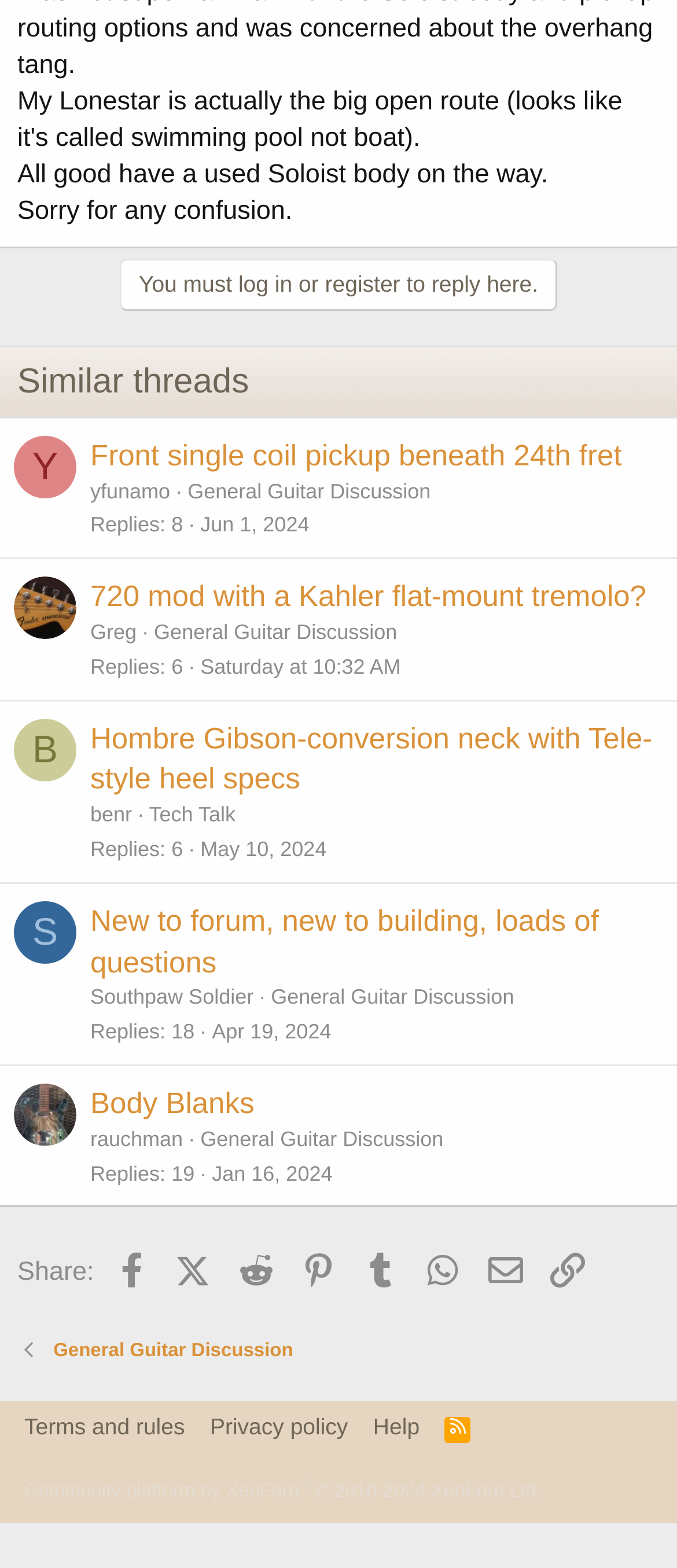Identify the bounding box coordinates for the region of the element that should be clicked to carry out the instruction: "Click on the 'You must log in or register to reply here.' link". The bounding box coordinates should be four float numbers between 0 and 1, i.e., [left, top, right, bottom].

[0.177, 0.165, 0.823, 0.198]